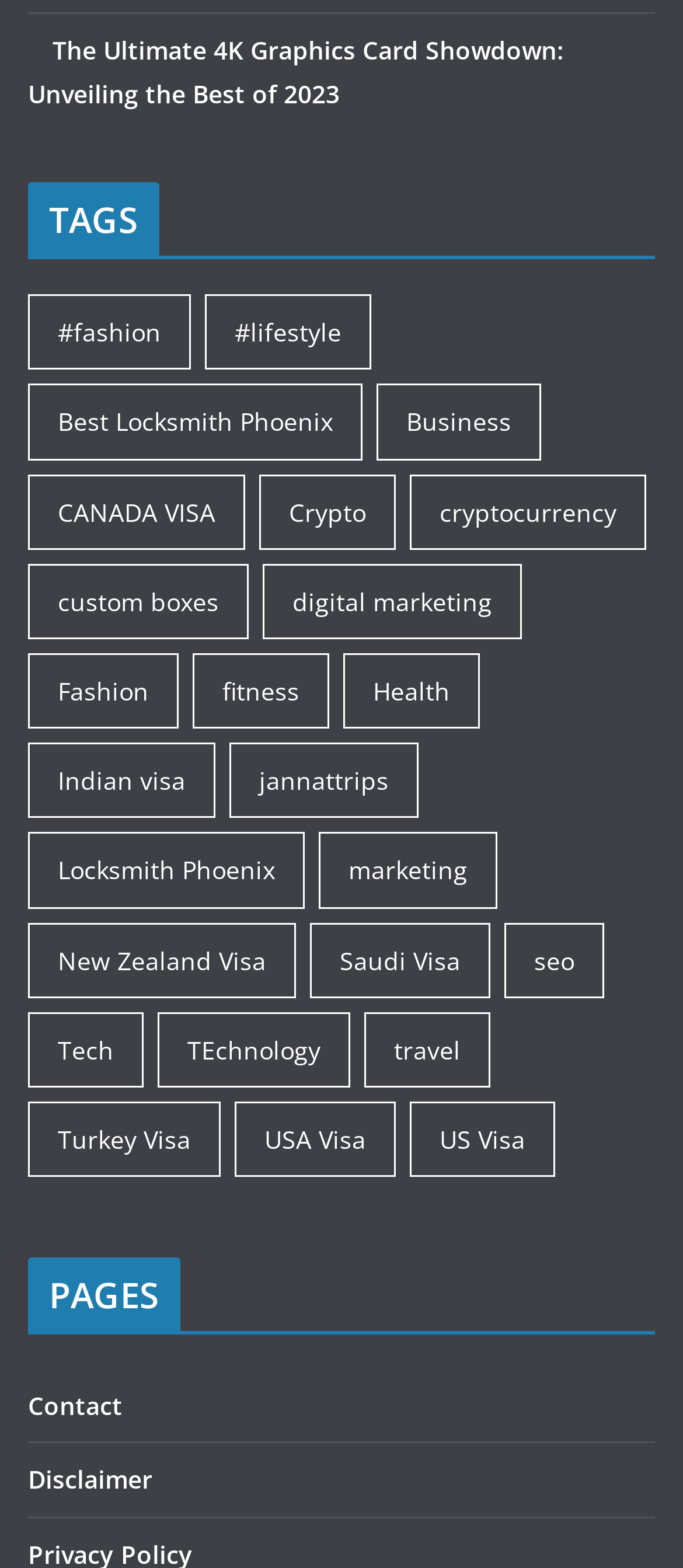Identify the bounding box coordinates of the clickable region required to complete the instruction: "View the page about Health". The coordinates should be given as four float numbers within the range of 0 and 1, i.e., [left, top, right, bottom].

[0.503, 0.417, 0.703, 0.465]